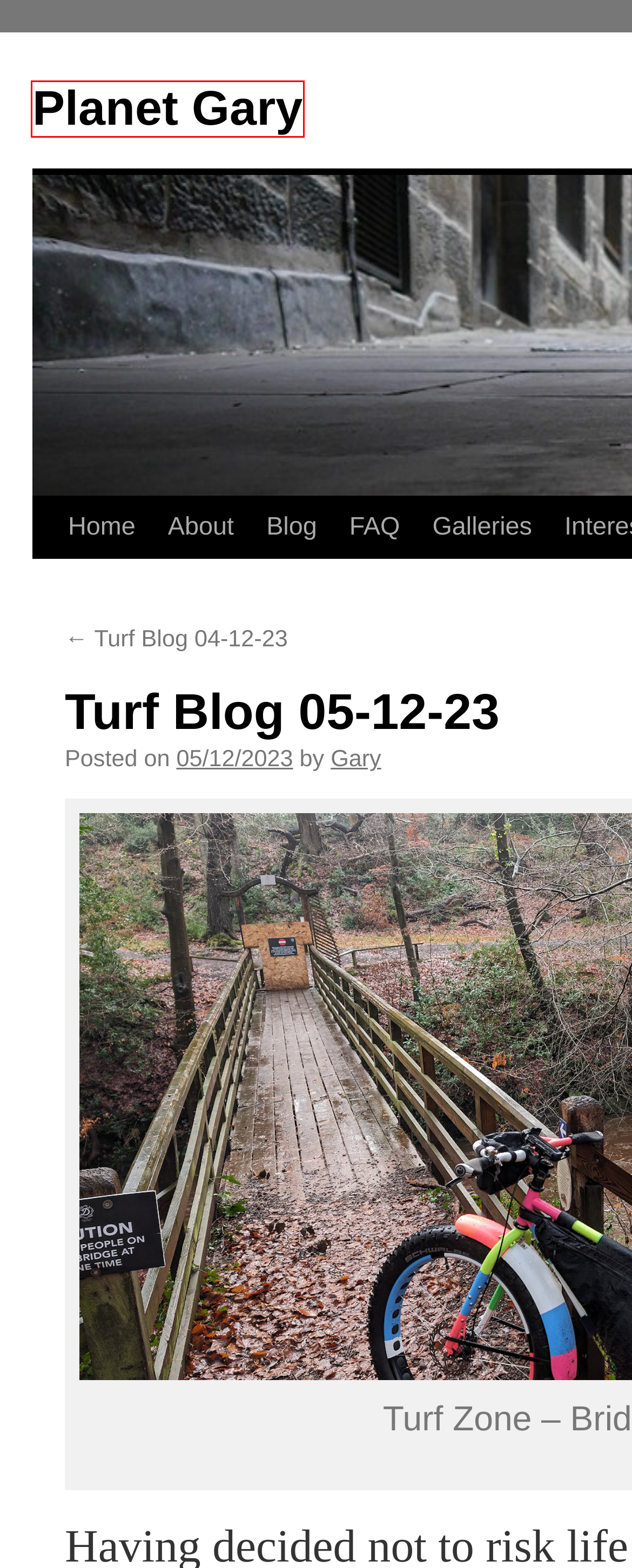Examine the screenshot of a webpage with a red bounding box around a specific UI element. Identify which webpage description best matches the new webpage that appears after clicking the element in the red bounding box. Here are the candidates:
A. About | Planet Gary
B. Interests | Planet Gary
C. Gary | Planet Gary
D. FAQ | Planet Gary
E. Blog | Planet Gary
F. Turf Blog 04-12-23 | Planet Gary
G. Galleries | Planet Gary
H. Planet Gary | eat, sleep, turf, snap, blog and repeat

H